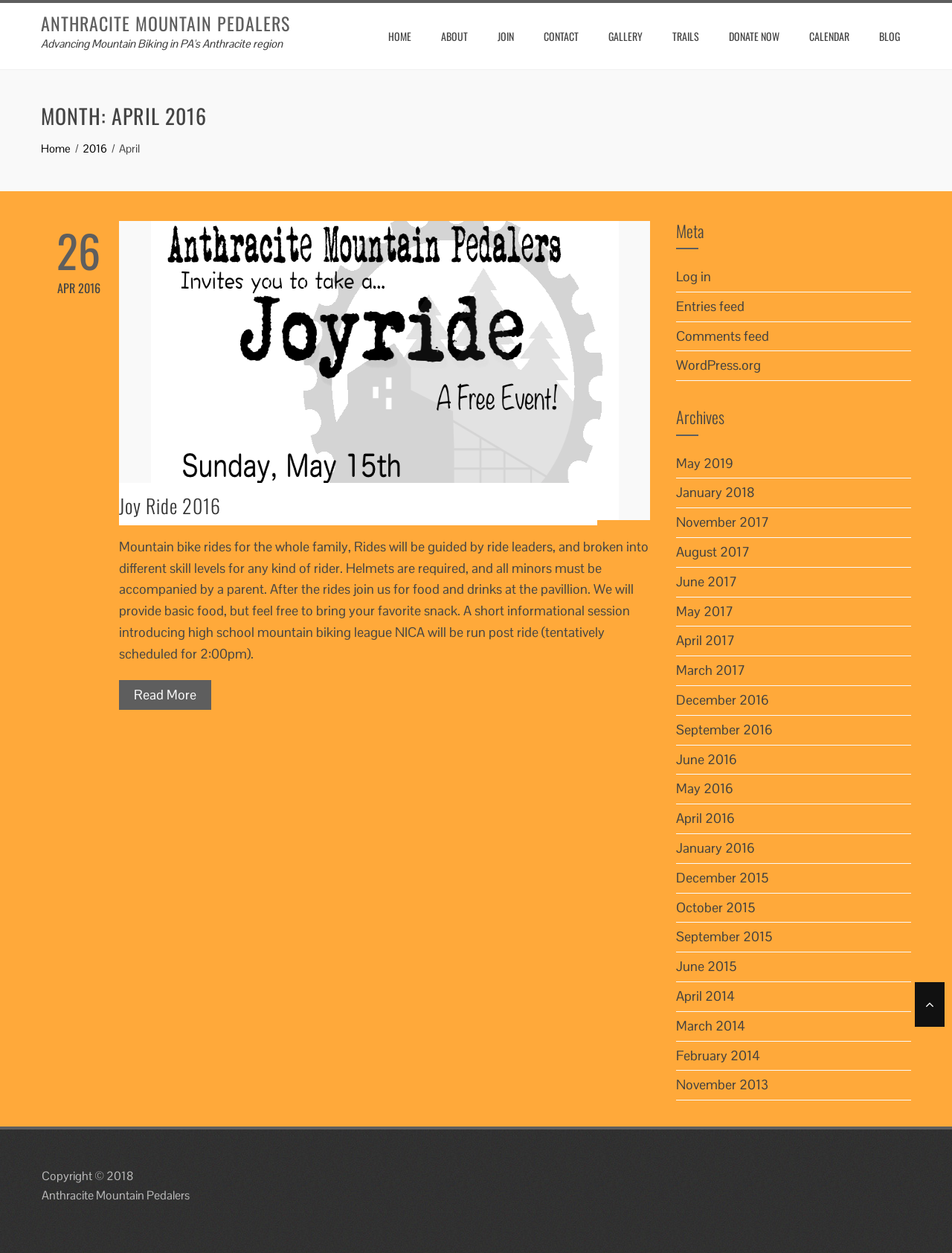What is the purpose of the 'Joy Ride 2016' event?
Refer to the screenshot and respond with a concise word or phrase.

Mountain bike rides for the whole family